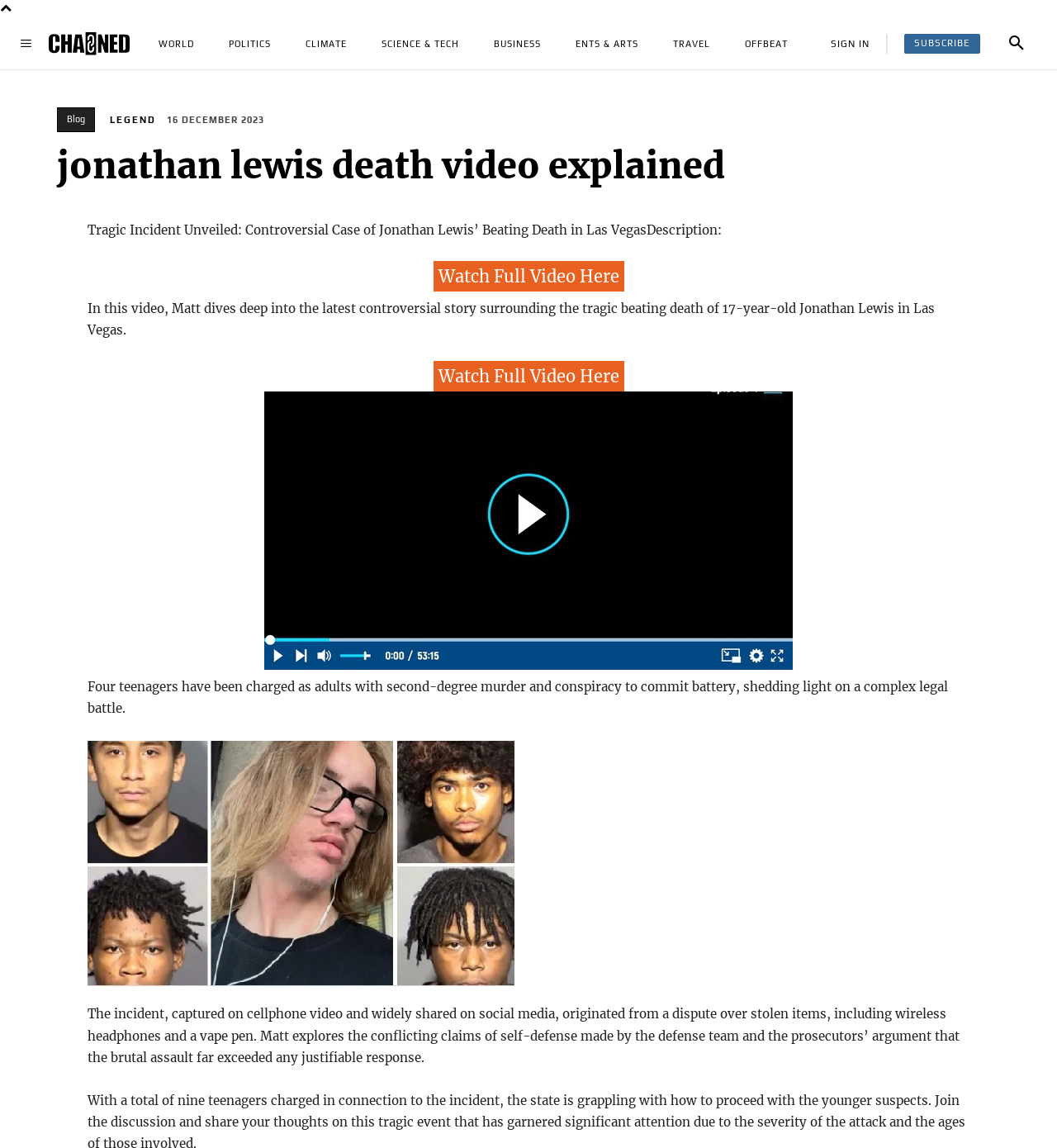Write a detailed summary of the webpage.

The webpage appears to be a news article or blog post about a tragic incident involving the beating death of 17-year-old Jonathan Lewis in Las Vegas. At the top of the page, there are several links to different categories, including WORLD, POLITICS, CLIMATE, and more, which suggest that the webpage is part of a larger news or blog website.

Below the category links, there is a search button and links to sign in and subscribe. On the left side of the page, there is a section with links to Blog and LEGEND, as well as a time stamp indicating that the article was published on 16 December 2023.

The main content of the page is focused on the article about Jonathan Lewis' death. The title of the article, "jonathan lewis death video explained", is prominently displayed, followed by a brief description of the article. The description mentions that the article will dive deep into the latest controversial story surrounding the tragic beating death of Jonathan Lewis.

Below the title and description, there are two links to "Watch Full Video Here", which suggest that the article is accompanied by a video. The article itself is a lengthy text that explores the details of the incident, including the charges brought against the four teenagers involved and the conflicting claims of self-defense made by the defense team and the prosecutors.

There is also an image on the page, which appears to be a thumbnail for the video, with the text "Watch Video" overlaid on top of it. Additionally, there is a figure or image at the bottom of the page, although its content is not specified.

Overall, the webpage appears to be a news article or blog post that provides in-depth coverage of a tragic incident, with accompanying video content and images.